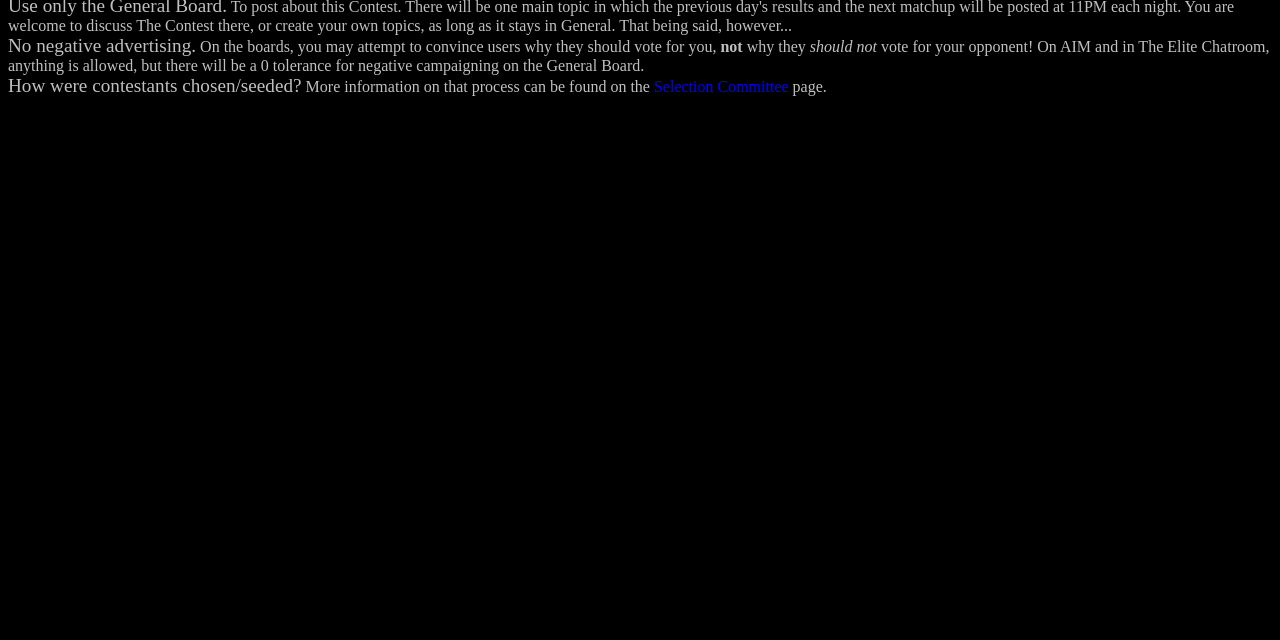Using floating point numbers between 0 and 1, provide the bounding box coordinates in the format (top-left x, top-left y, bottom-right x, bottom-right y). Locate the UI element described here: Selection Committee

[0.511, 0.122, 0.616, 0.148]